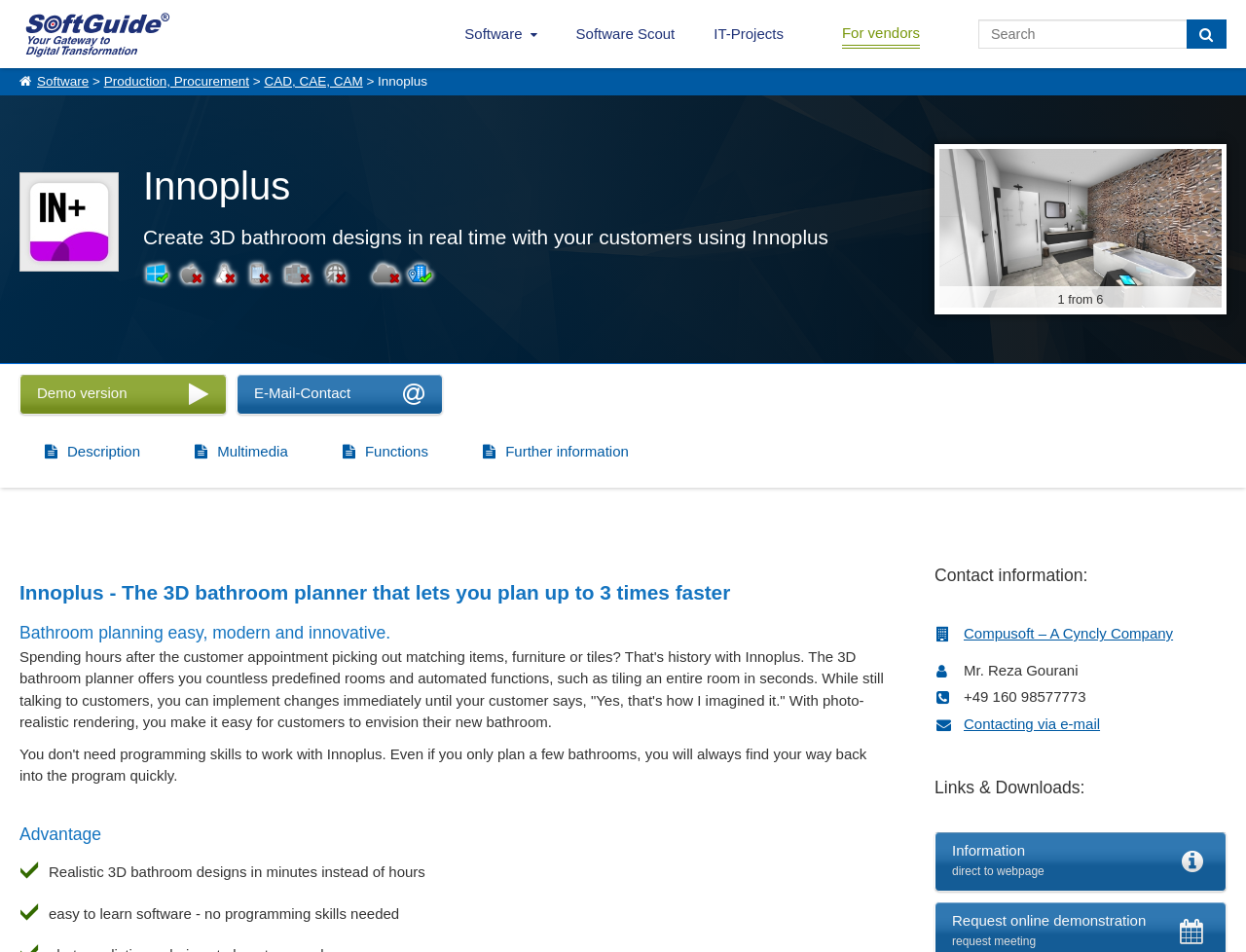What is the name of the software?
Based on the image content, provide your answer in one word or a short phrase.

Innoplus